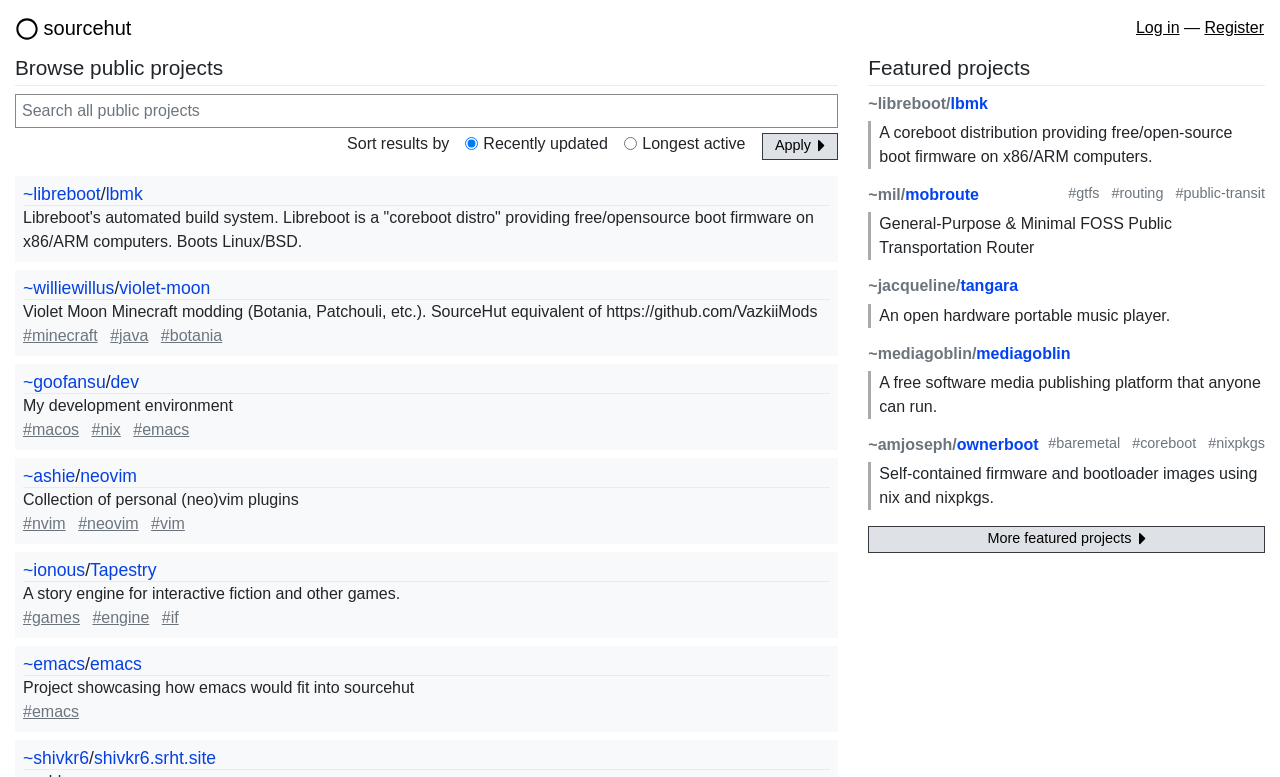Respond with a single word or phrase for the following question: 
What is the type of the link with the text 'Register'

link